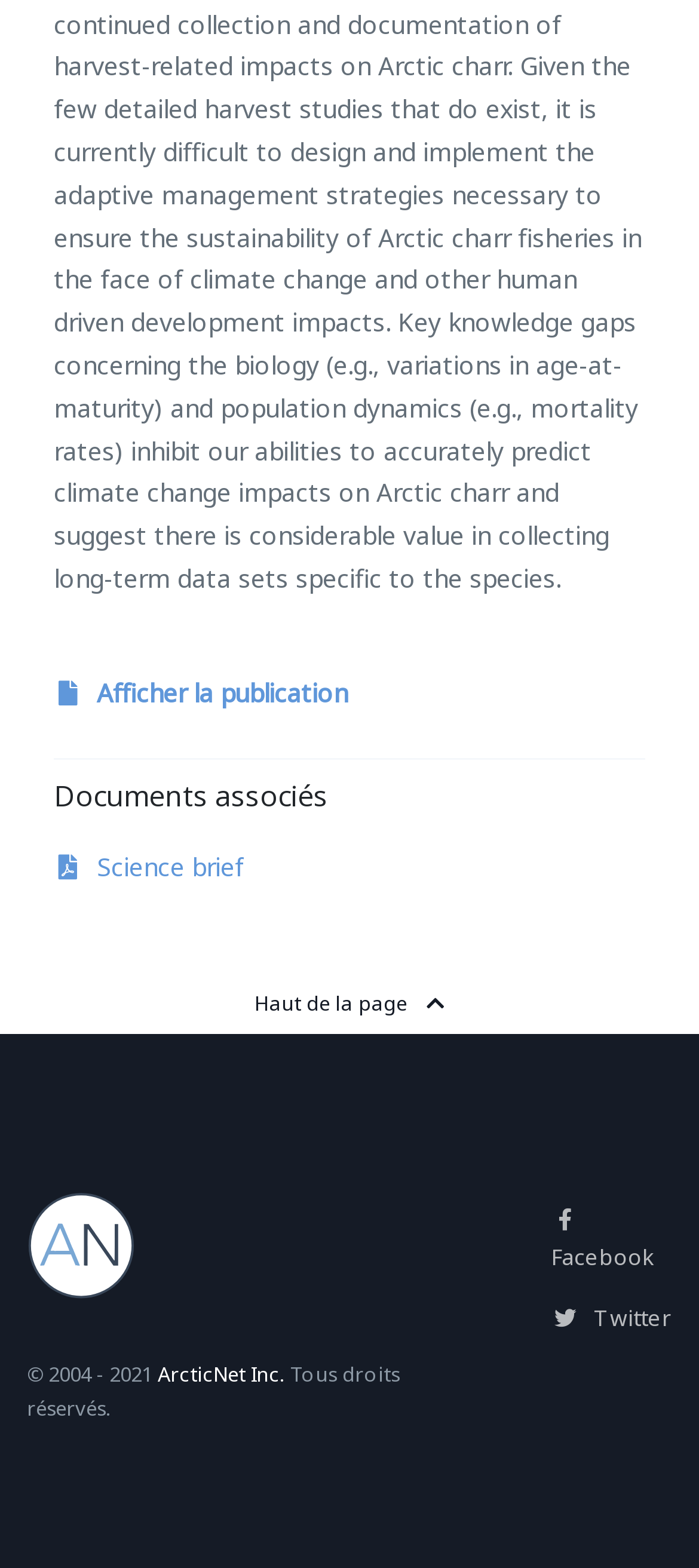Respond with a single word or phrase to the following question:
What is the name of the organization at the bottom of the page?

ArcticNet Inc.